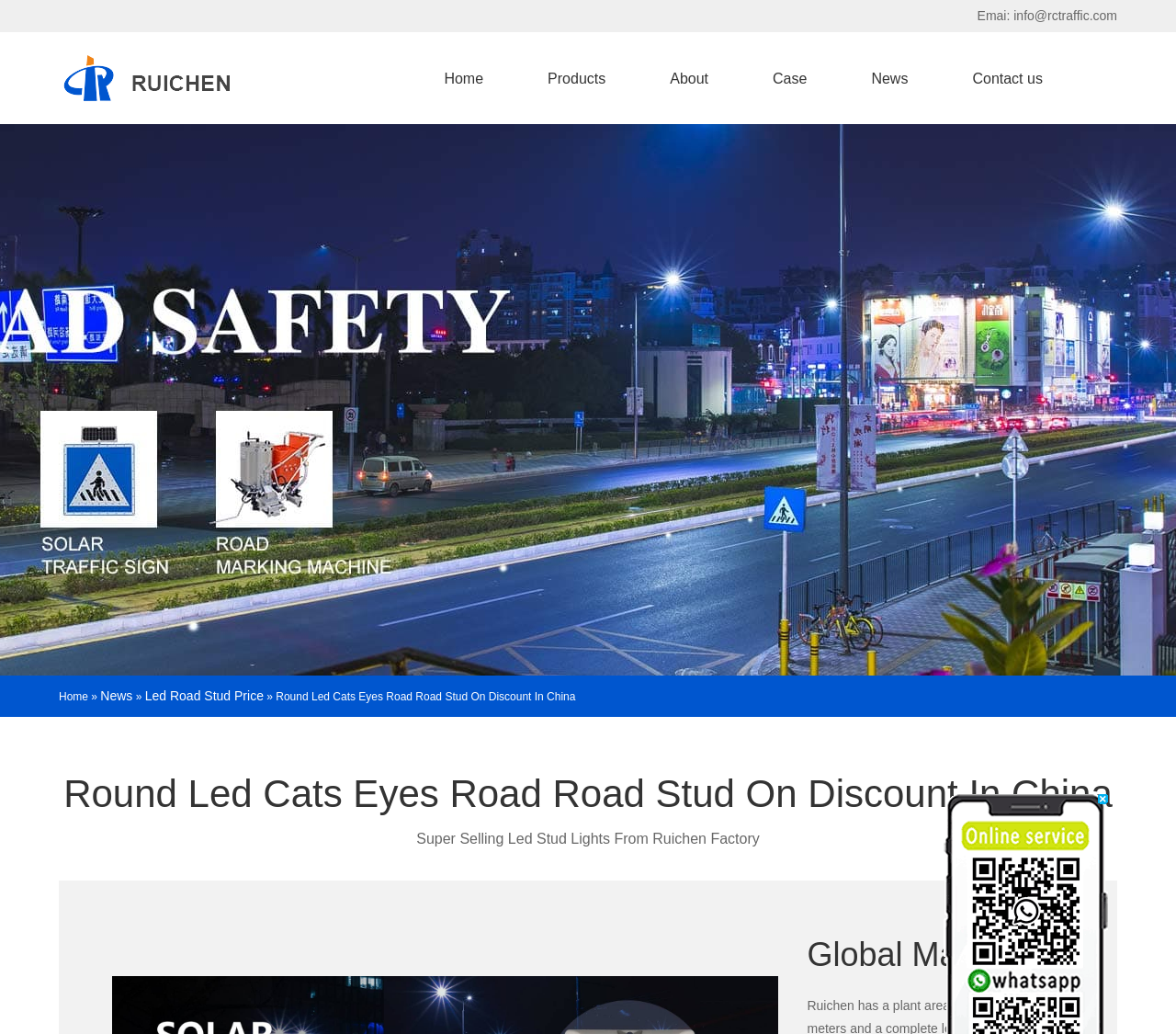Show the bounding box coordinates of the element that should be clicked to complete the task: "Learn about the company".

[0.55, 0.061, 0.622, 0.091]